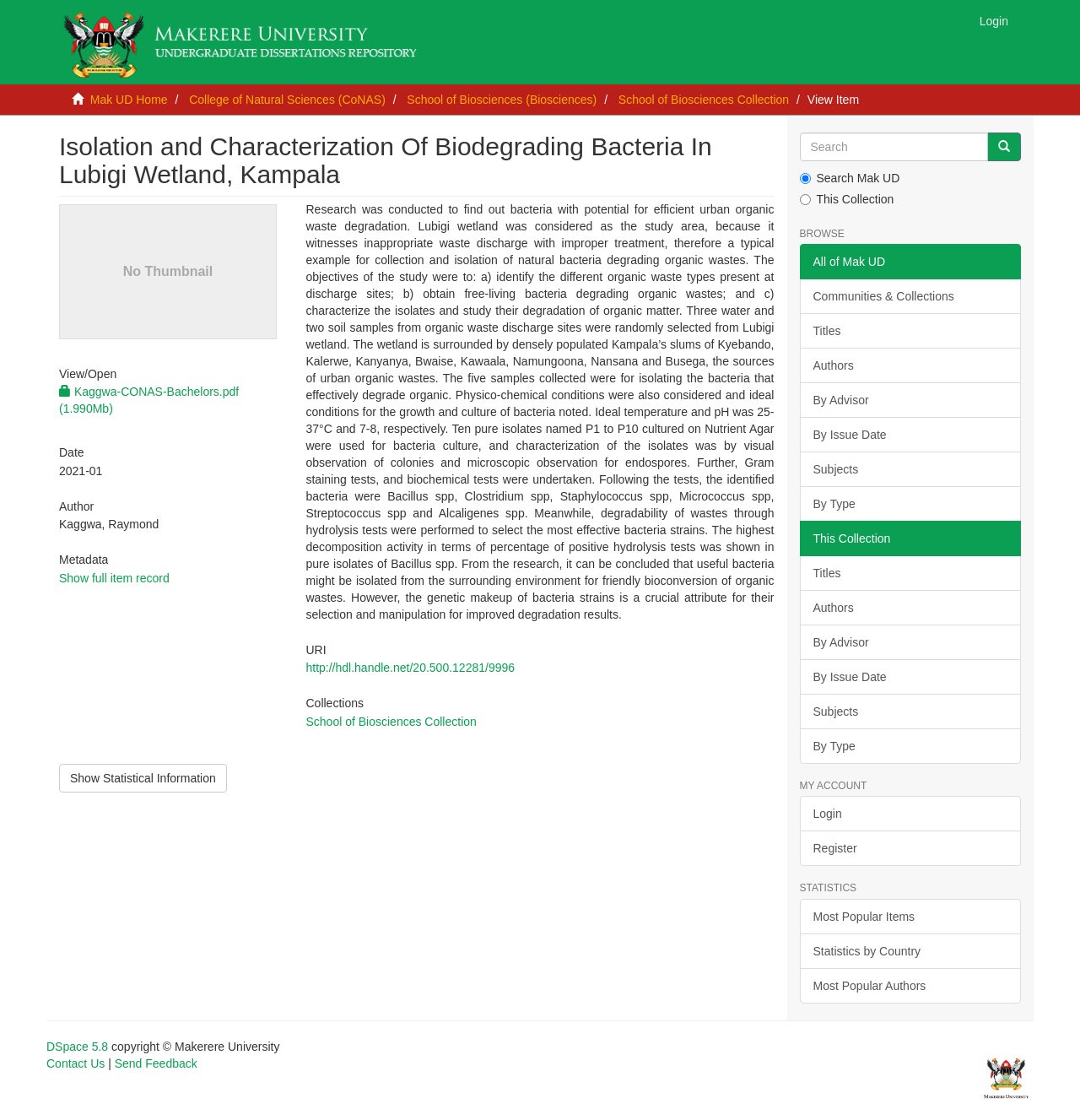Please identify the bounding box coordinates of the element that needs to be clicked to execute the following command: "View item". Provide the bounding box using four float numbers between 0 and 1, formatted as [left, top, right, bottom].

[0.748, 0.083, 0.795, 0.095]